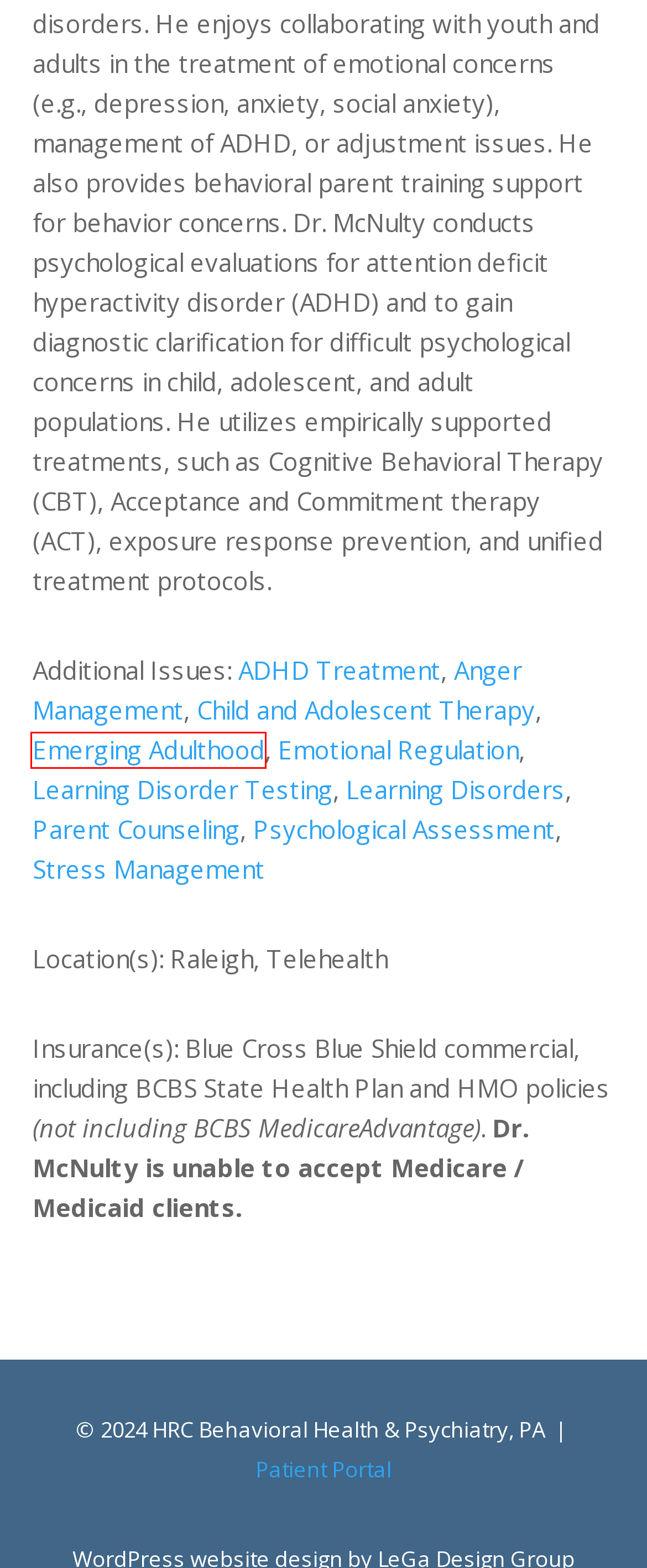Inspect the provided webpage screenshot, concentrating on the element within the red bounding box. Select the description that best represents the new webpage after you click the highlighted element. Here are the candidates:
A. ADHD Treatment | HRC - Behavioral Health & Psychology
B. Parenting Support & Counseling | HRC - Behavioral Health & Psychology
C. Child and Adolescent Therapy | HRC - Behavioral Health & Psychology
D. Anger Management | HRC - Behavioral Health & Psychology
E. Emerging Adulthood | HRC - Behavioral Health & Psychology
F. Psychological Assessment | HRC - Behavioral Health & Psychology
G. Learning Disorder Testing | HRC - Behavioral Health & Psychology
H. Learning Disorders | HRC - Behavioral Health & Psychology

E